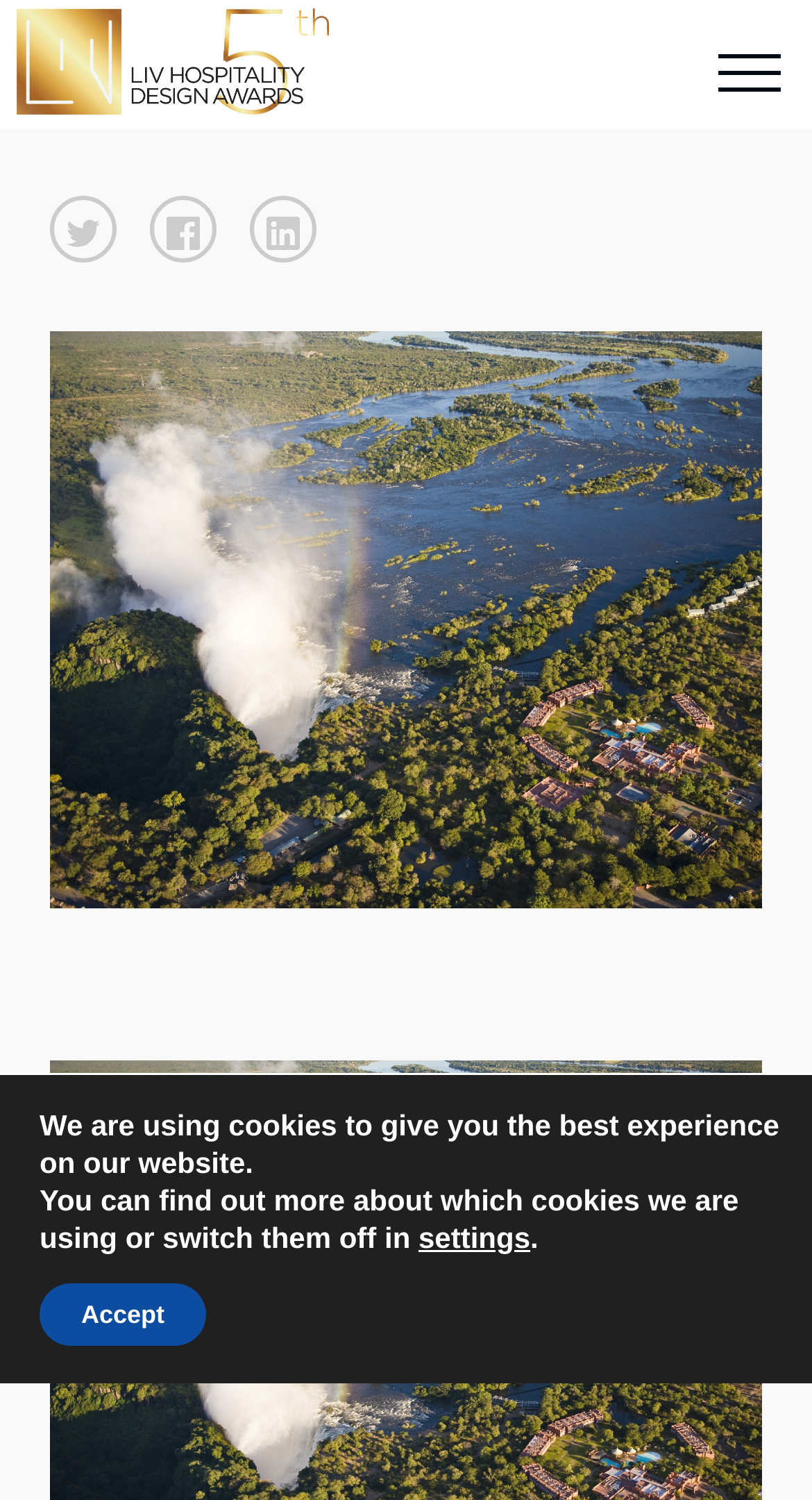Bounding box coordinates should be provided in the format (top-left x, top-left y, bottom-right x, bottom-right y) with all values between 0 and 1. Identify the bounding box for this UI element: title="LIV Hospitality Design Awards"

[0.021, 0.006, 0.405, 0.076]